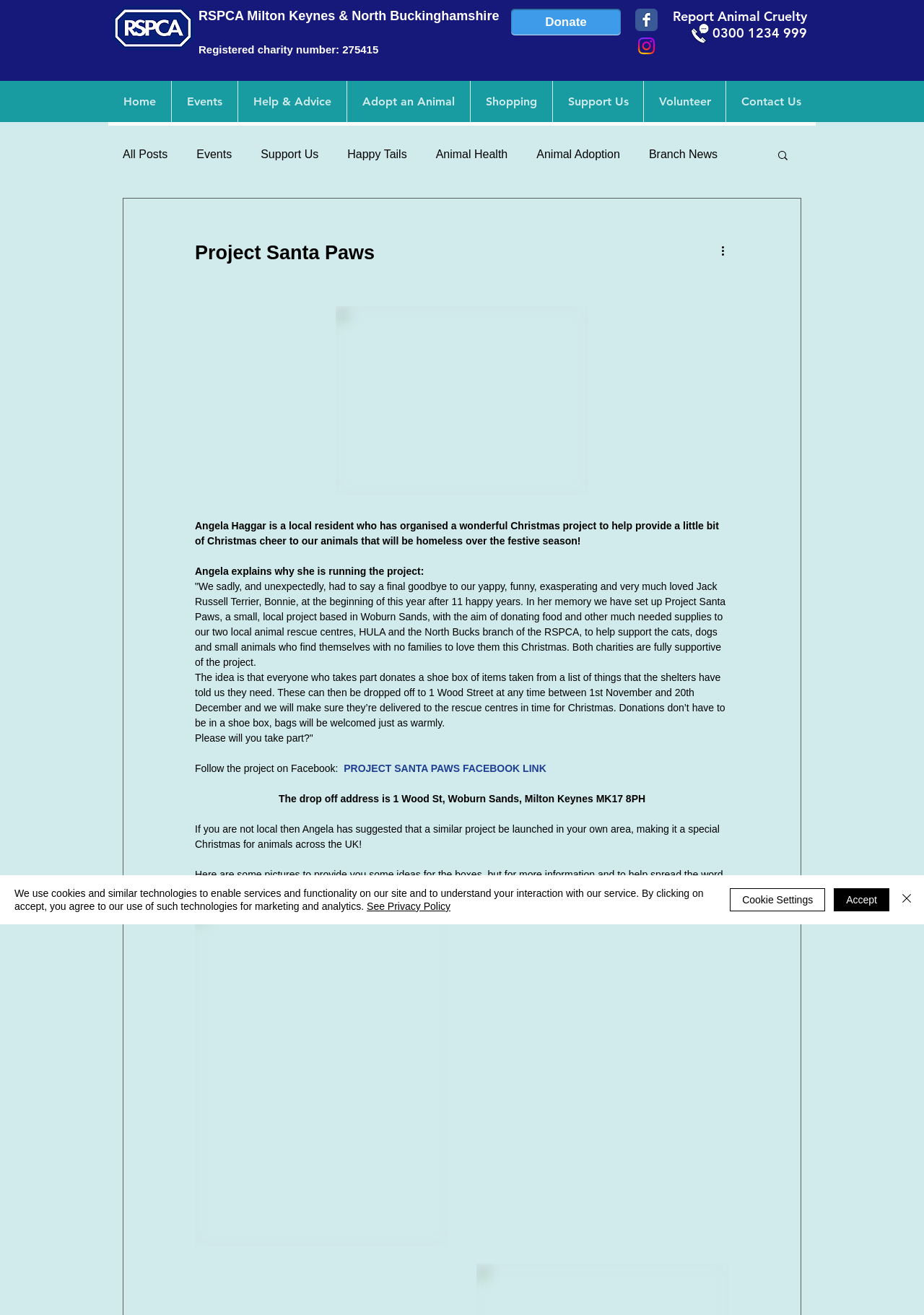Please mark the clickable region by giving the bounding box coordinates needed to complete this instruction: "Go to Home".

[0.117, 0.062, 0.185, 0.093]